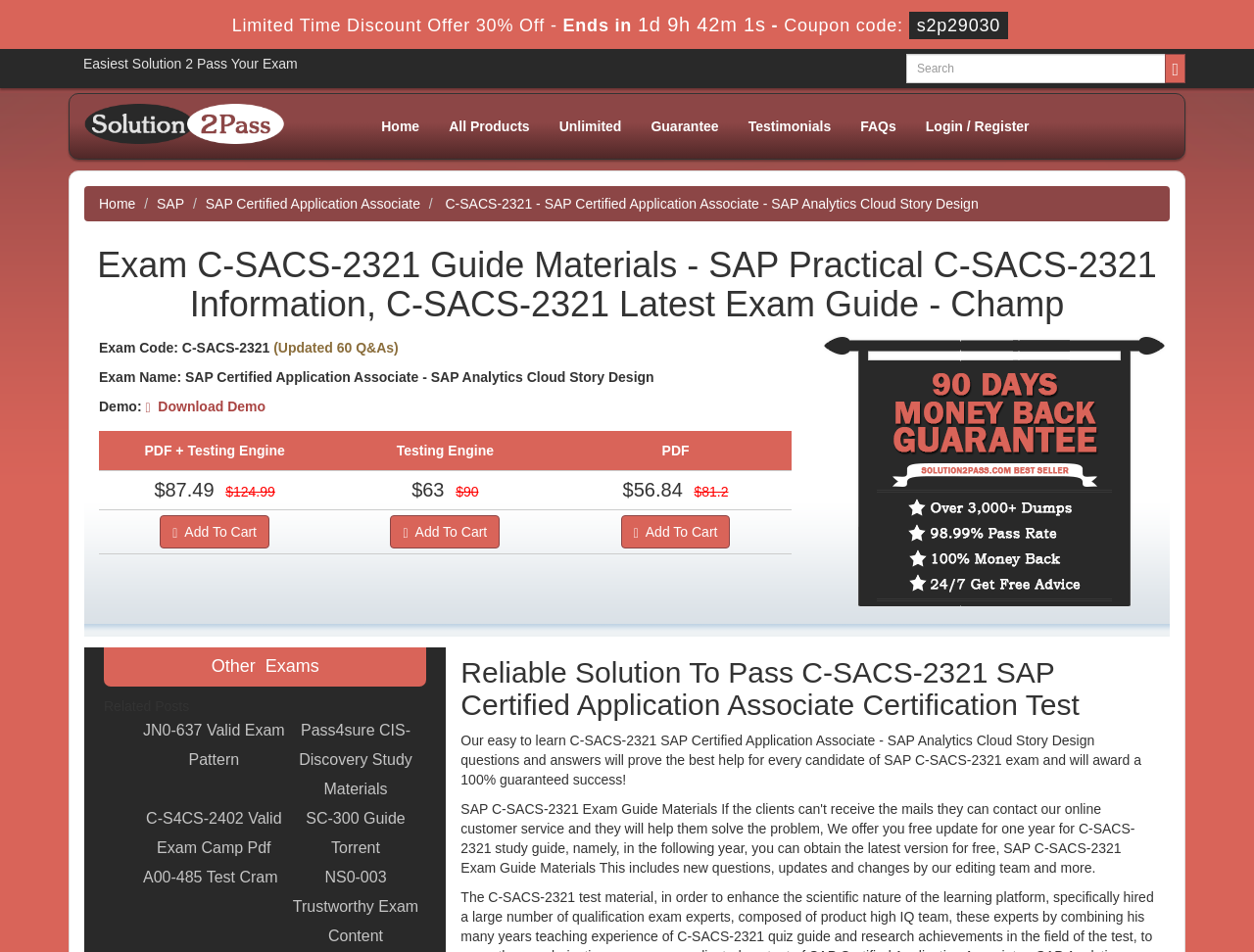Summarize the webpage in an elaborate manner.

This webpage appears to be an online store selling exam guide materials for the SAP Certified Application Associate - SAP Analytics Cloud Story Design certification test. At the top of the page, there is a limited-time discount offer with a countdown timer. Below this, there is a heading that reads "Easiest Solution 2 Pass Your Exam" and a search bar with a magnifying glass icon.

On the top-left corner, there is a logo of the website, "Champ", with a link to the homepage. Below this, there are several links to different sections of the website, including "Home", "All Products", "Unlimited", "Guarantee", "Testimonials", "FAQs", and "Login / Register".

The main content of the page is focused on the exam guide materials for the C-SACS-2321 certification test. There is a heading that reads "Exam C-SACS-2321 Guide Materials - SAP Practical C-SACS-2321 Information, C-SACS-2321 Latest Exam Guide - Champ" and several static text elements that provide information about the exam, including the exam code, name, and demo availability.

Below this, there are three options to purchase the exam guide materials, each with a different price and a "Add To Cart" button. There is also an image of a money-back guarantee on the right side of the page.

Further down the page, there is a section titled "Other Exams" with several links to related exam guide materials. Below this, there is a section titled "Related Posts" with several links to other exam-related articles.

Overall, the webpage is designed to provide information and sell exam guide materials to individuals preparing for the SAP Certified Application Associate - SAP Analytics Cloud Story Design certification test.